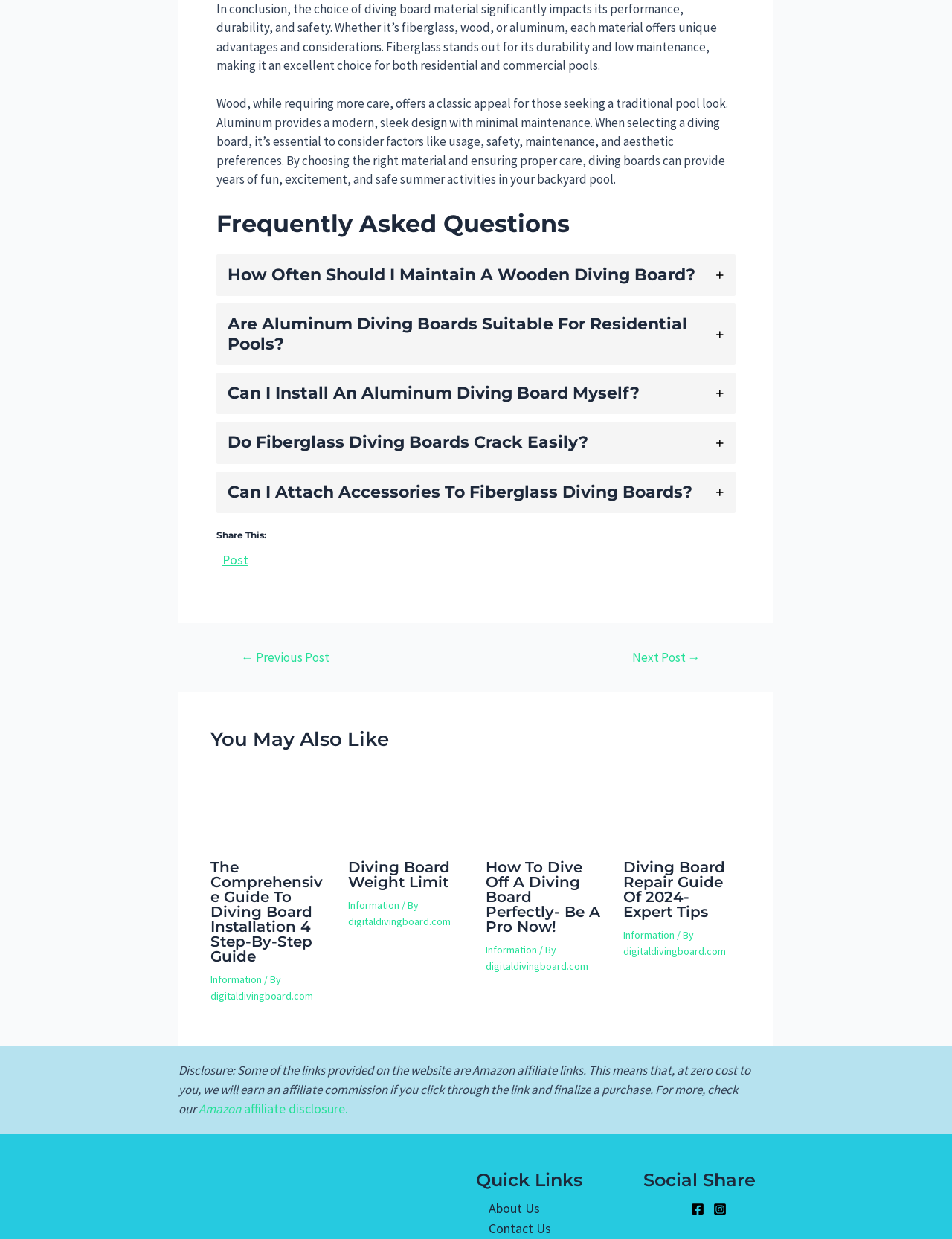Specify the bounding box coordinates of the area to click in order to follow the given instruction: "Go to the next post."

[0.633, 0.514, 0.767, 0.525]